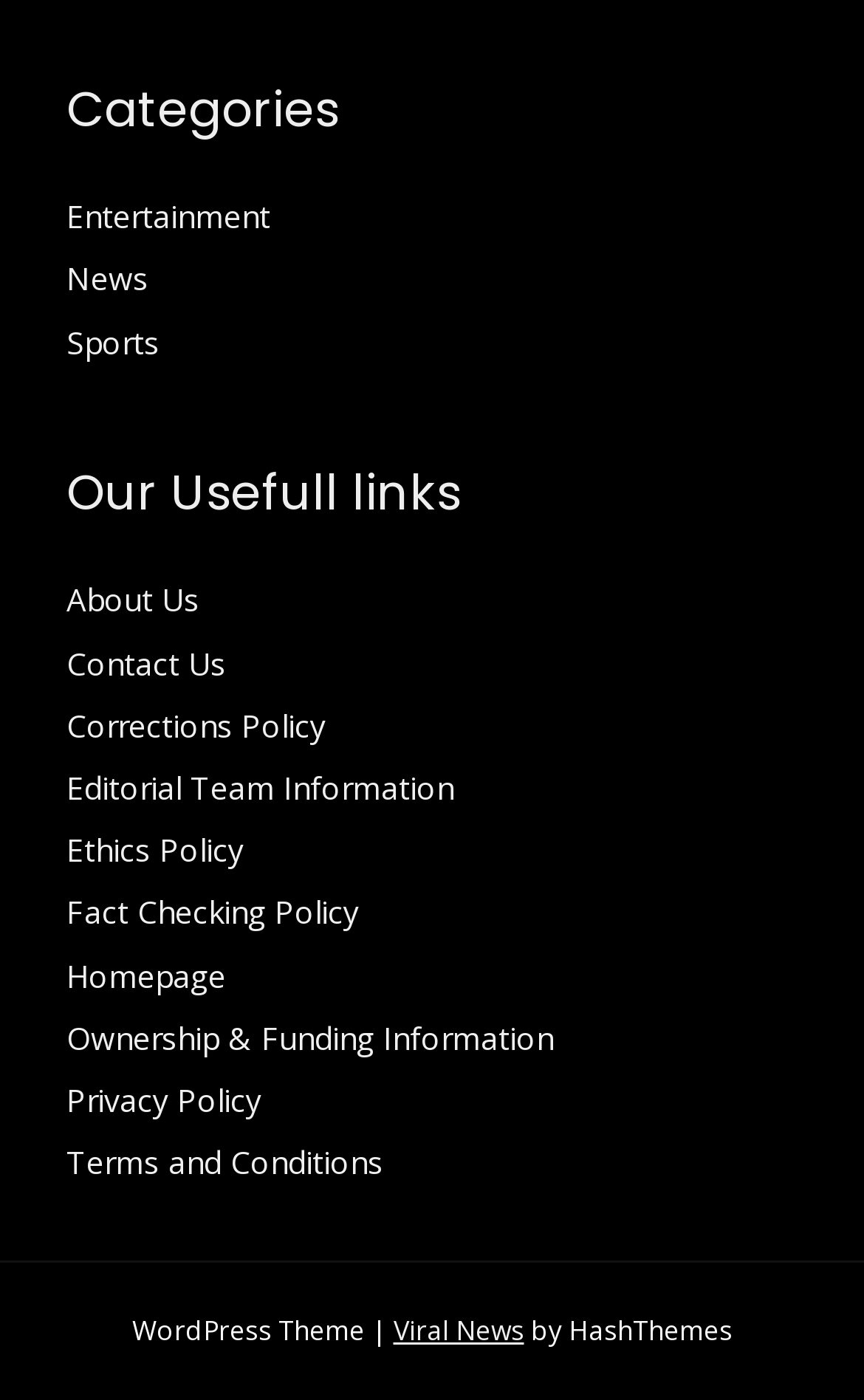Identify the bounding box coordinates for the UI element that matches this description: "Ownership & Funding Information".

[0.077, 0.726, 0.641, 0.756]